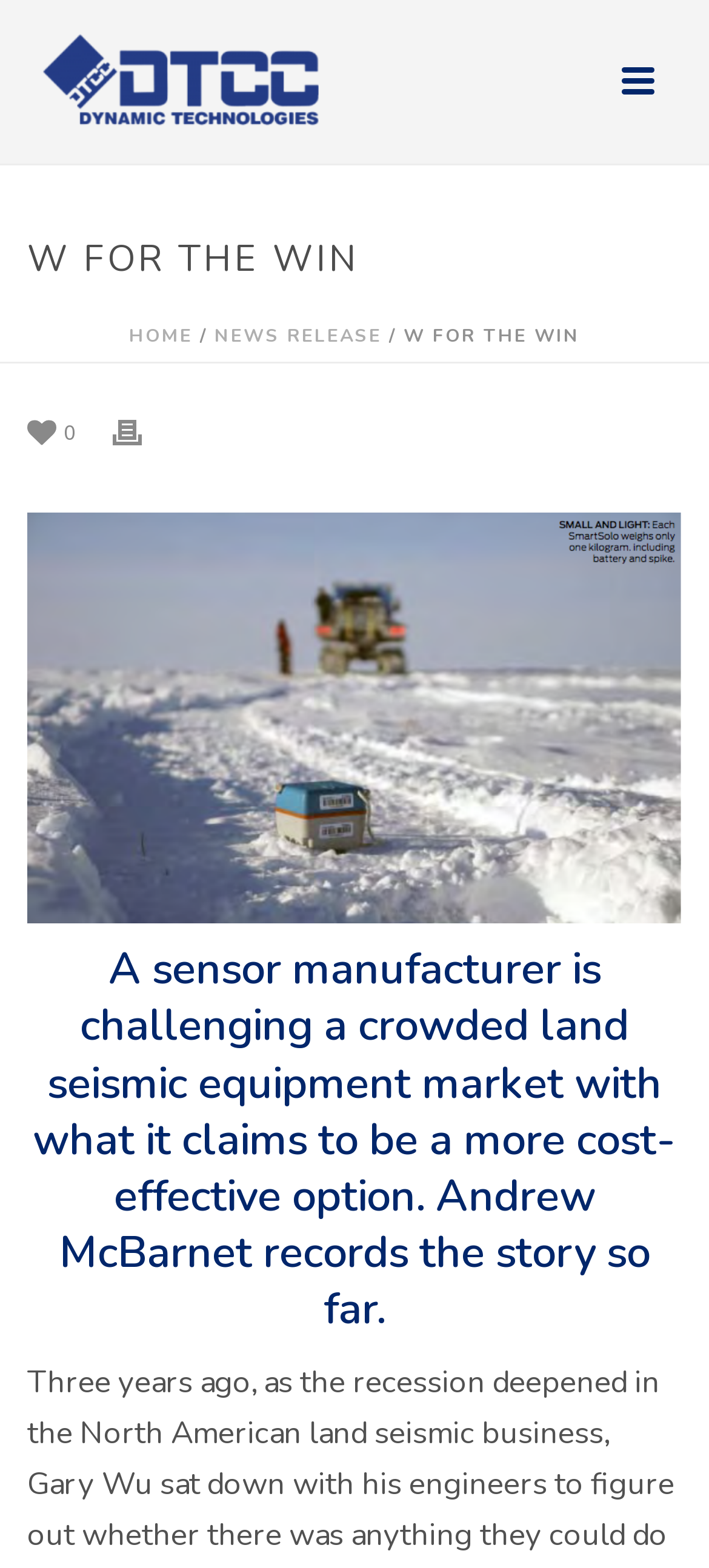Reply to the question with a single word or phrase:
What is the author's name?

Andrew McBarnet